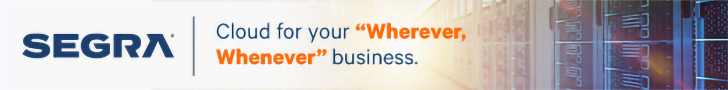Provide a comprehensive description of the image.

The image showcases the SEGRA logo alongside a tagline emphasizing their cloud services tailored for flexibility in business operations. The phrase "Cloud for your 'Wherever, Whenever' business" highlights the company's commitment to providing adaptable solutions for modern enterprises. This visual representation likely aims to communicate SEGRA's focus on innovation and reliability in the tech landscape, appealing to businesses that require seamless connectivity and cloud support regardless of their physical location. The image is set against a light-filled background, suggesting a forward-looking, dynamic approach to technology and service.